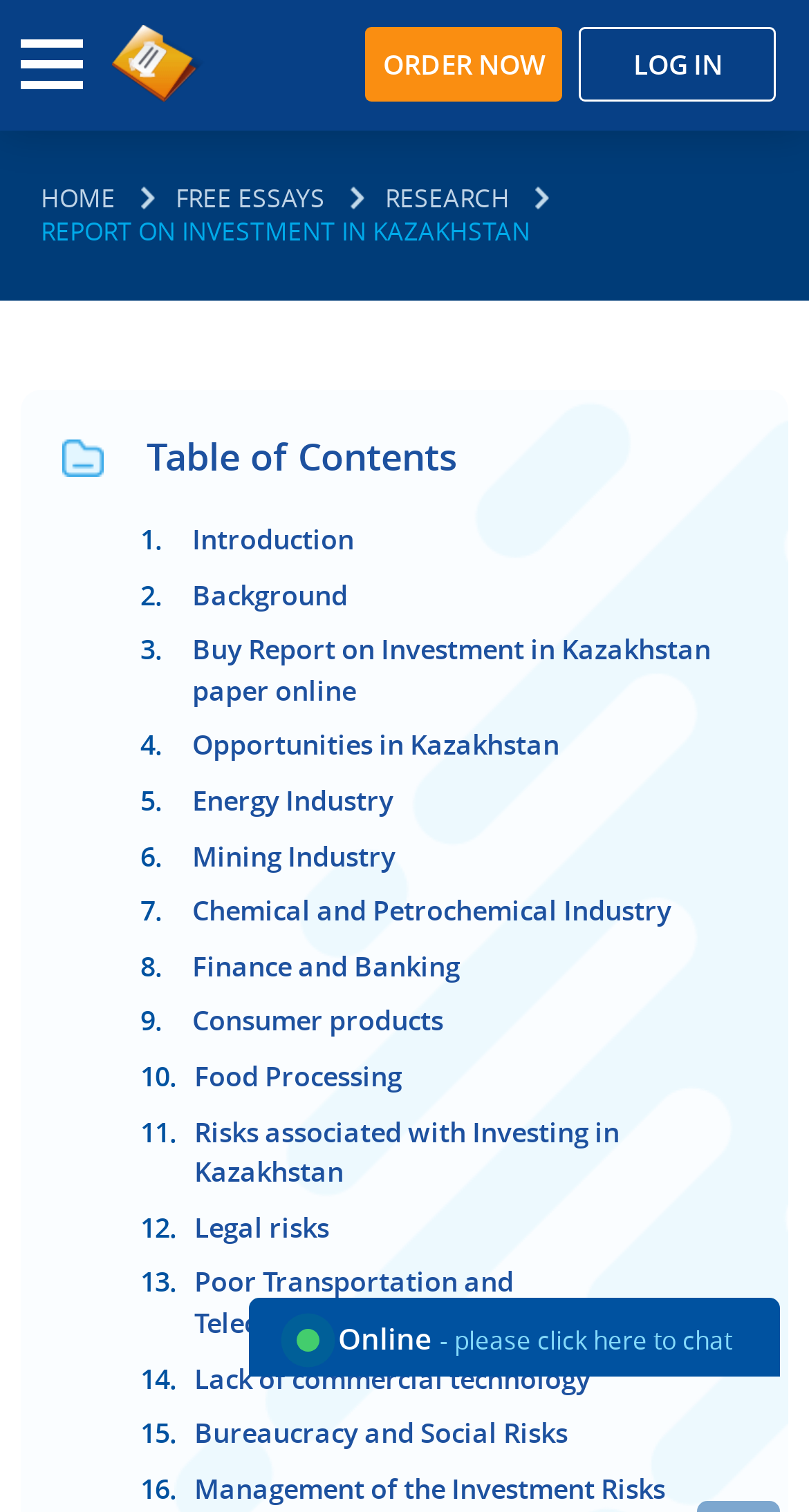Locate the bounding box coordinates of the clickable region necessary to complete the following instruction: "Log in to the website". Provide the coordinates in the format of four float numbers between 0 and 1, i.e., [left, top, right, bottom].

[0.783, 0.03, 0.893, 0.055]